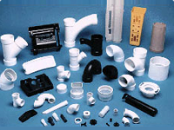What company specializes in injection molding and other plastic manufacturing processes?
Please utilize the information in the image to give a detailed response to the question.

The caption highlights the expertise of Wuxi Glory Plastics, a company that specializes in injection molding and other plastic manufacturing processes, showcasing their capabilities in custom plastic parts fabrication.